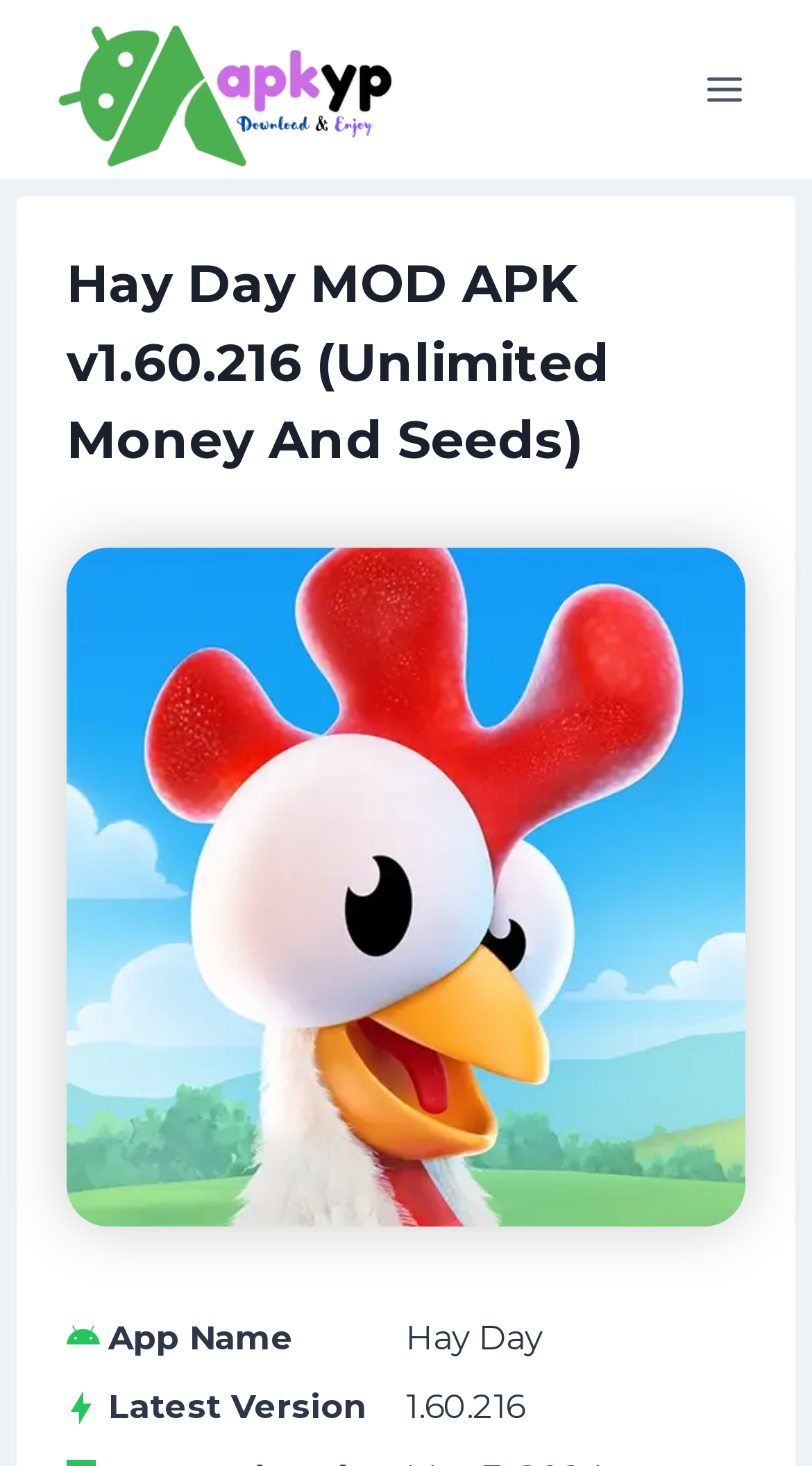Write an exhaustive caption that covers the webpage's main aspects.

The webpage is about Hay Day MOD APK, a modified version of the popular mobile game Hay Day. At the top left corner, there is a logo of APKYP, which is a clickable link. On the top right corner, there is a button to open a menu. 

Below the APKYP logo, the title "Hay Day MOD APK v1.60.216 (Unlimited Money And Seeds)" is prominently displayed. Underneath the title, there is a large image of the Hay Day MOD APK. 

To the right of the image, there are three lines of text. The first line says "App Name", the second line says "Latest Version", and the third line displays the version number "1.60.216".